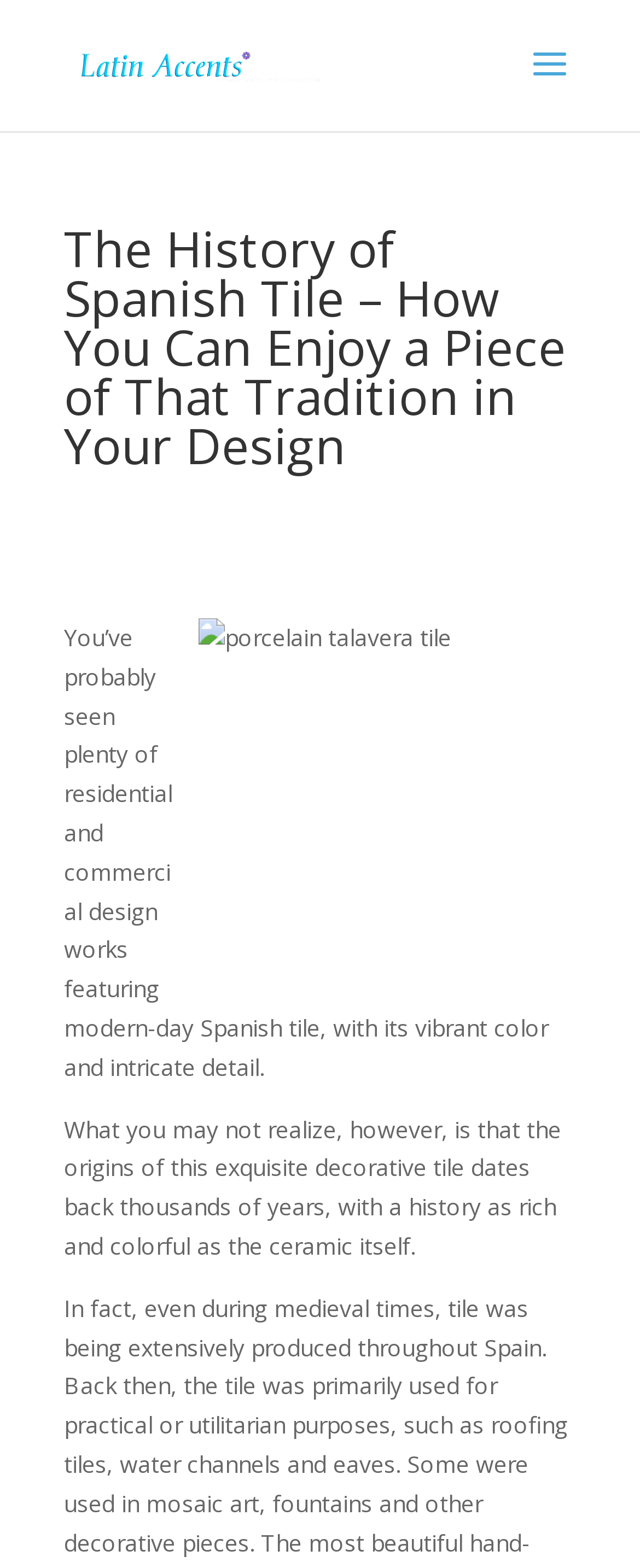Locate the UI element that matches the description alt="Latin Accents" in the webpage screenshot. Return the bounding box coordinates in the format (top-left x, top-left y, bottom-right x, bottom-right y), with values ranging from 0 to 1.

[0.11, 0.03, 0.51, 0.05]